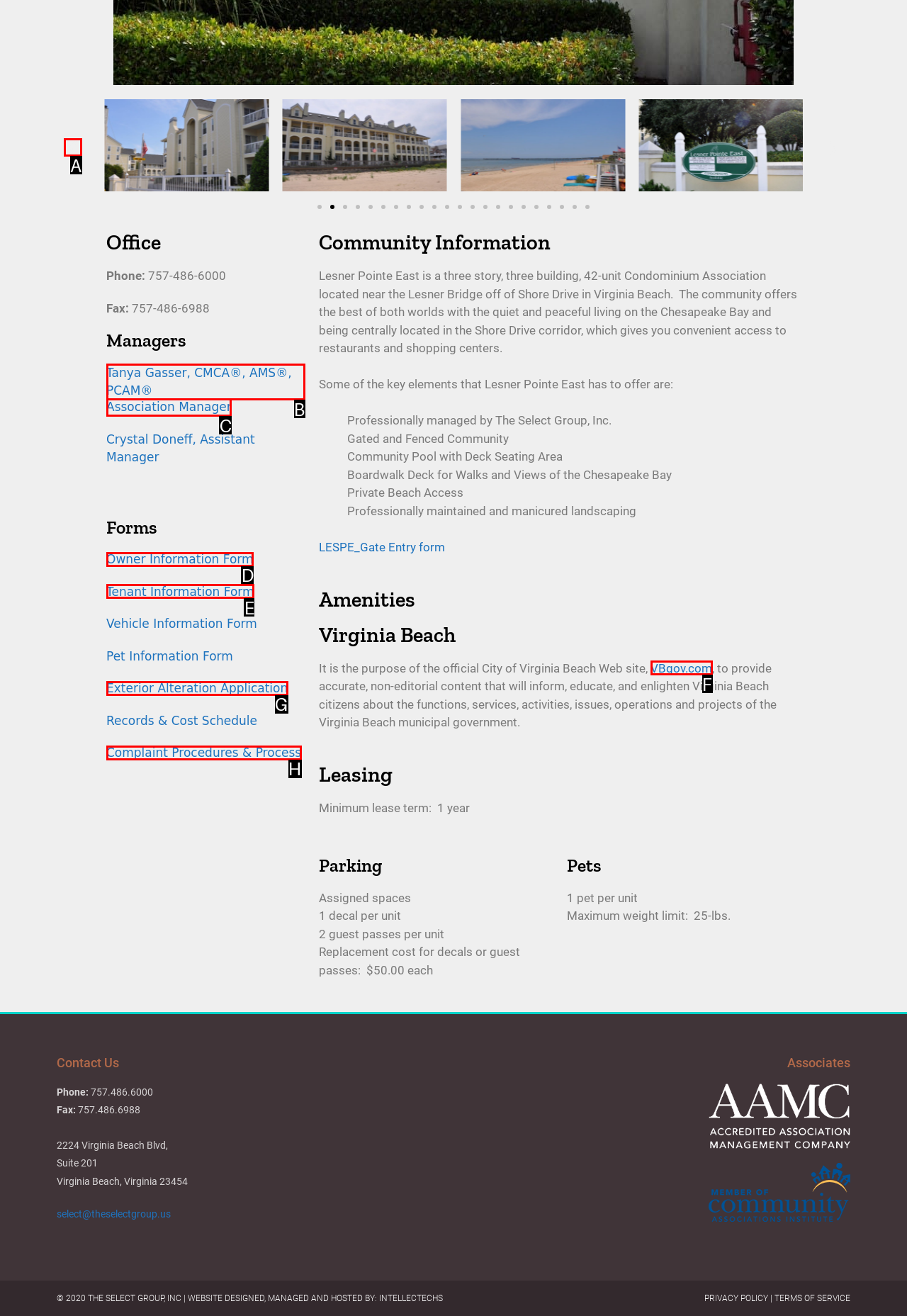Determine which option fits the element description: Complaint Procedures & Process
Answer with the option’s letter directly.

H